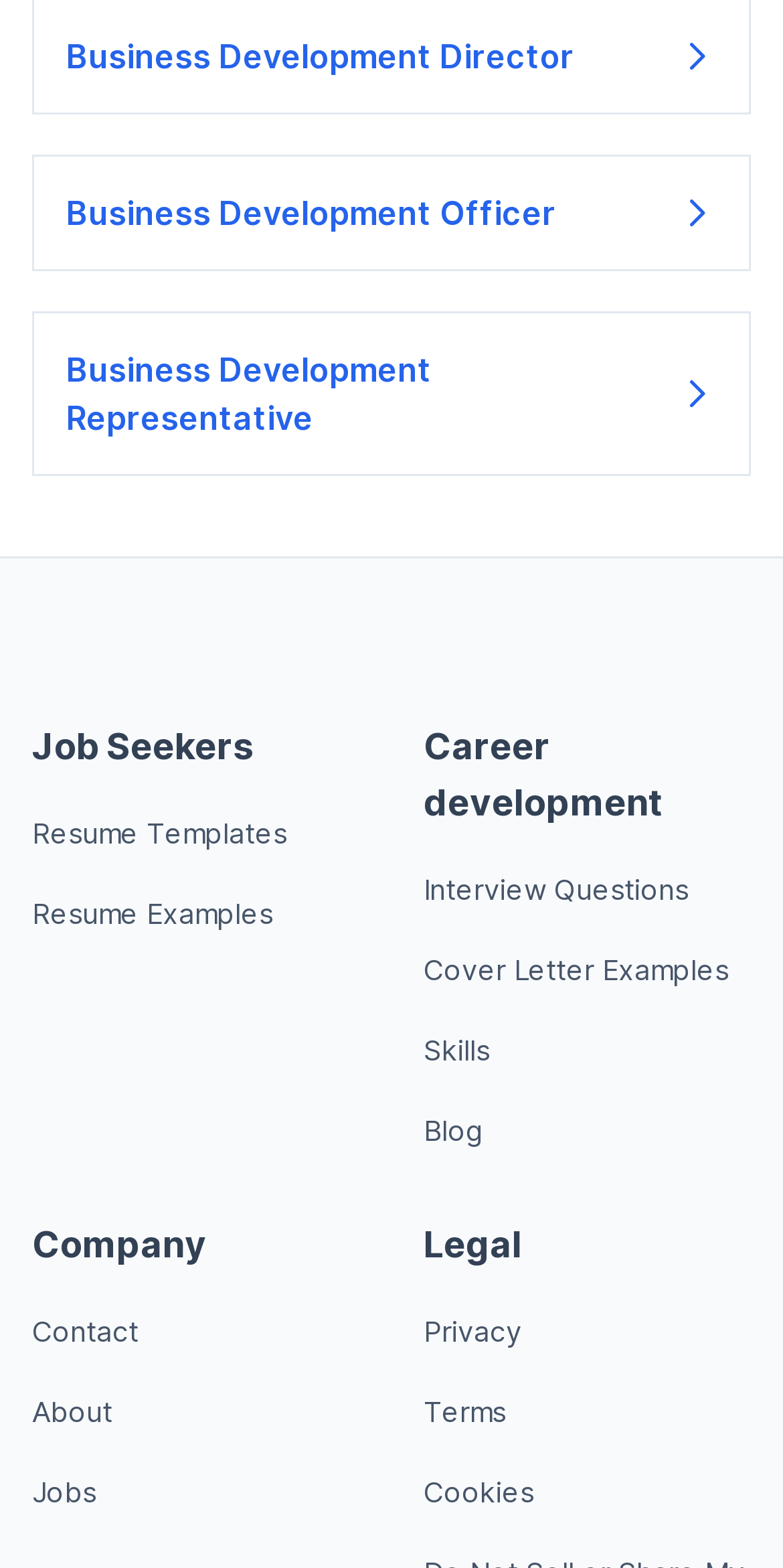What is the section related to 'About'?
Look at the image and answer the question with a single word or phrase.

Company